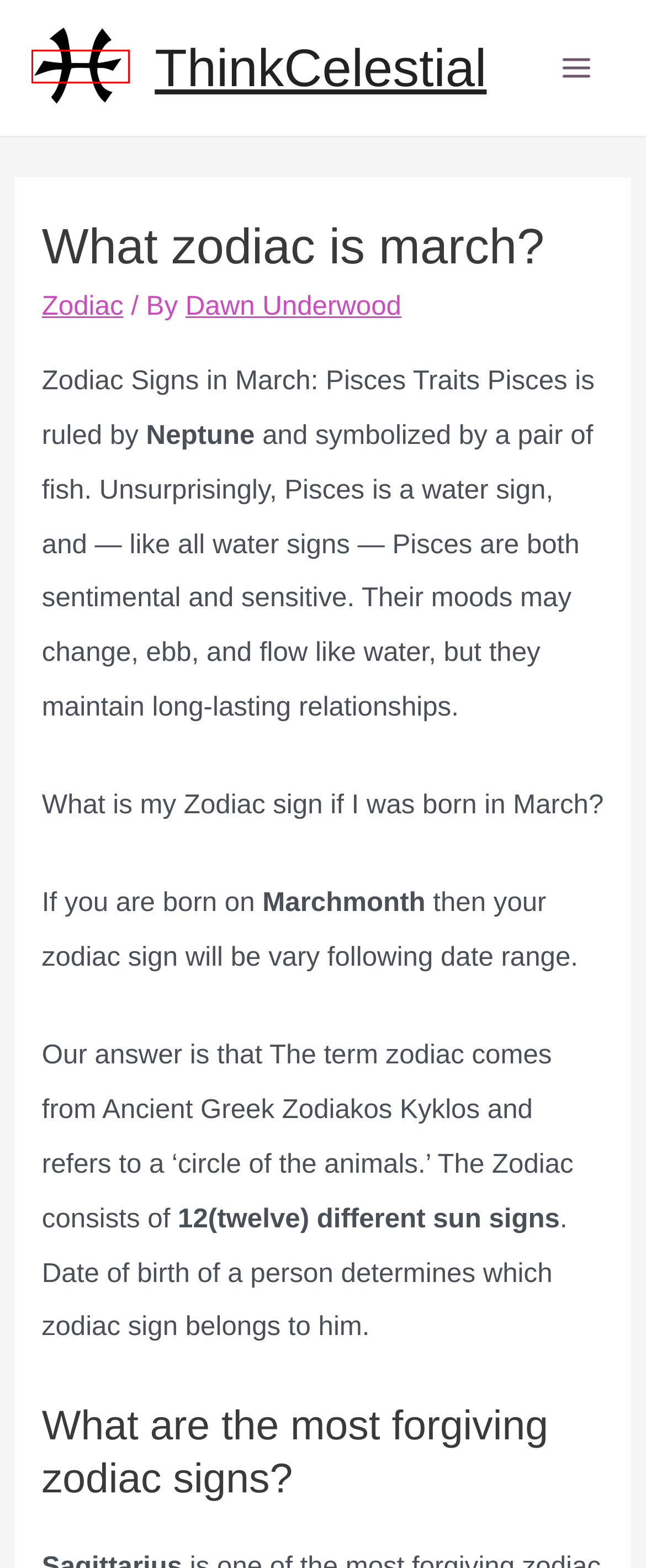You are provided with a screenshot of a webpage that has a red bounding box highlighting a UI element. Choose the most accurate webpage description that matches the new webpage after clicking the highlighted element. Here are your choices:
A. Zodiac - ThinkCelestial
B. What zodiac year is 2008? - ThinkCelestial
C. Divination - ThinkCelestial
D. Aquarius - ThinkCelestial
E. Taurus - ThinkCelestial
F. Why are zodiac signs real? - ThinkCelestial
G. Dawn Underwood - ThinkCelestial
H. ThinkCelestial - Ancient wisdom for modern life.

H